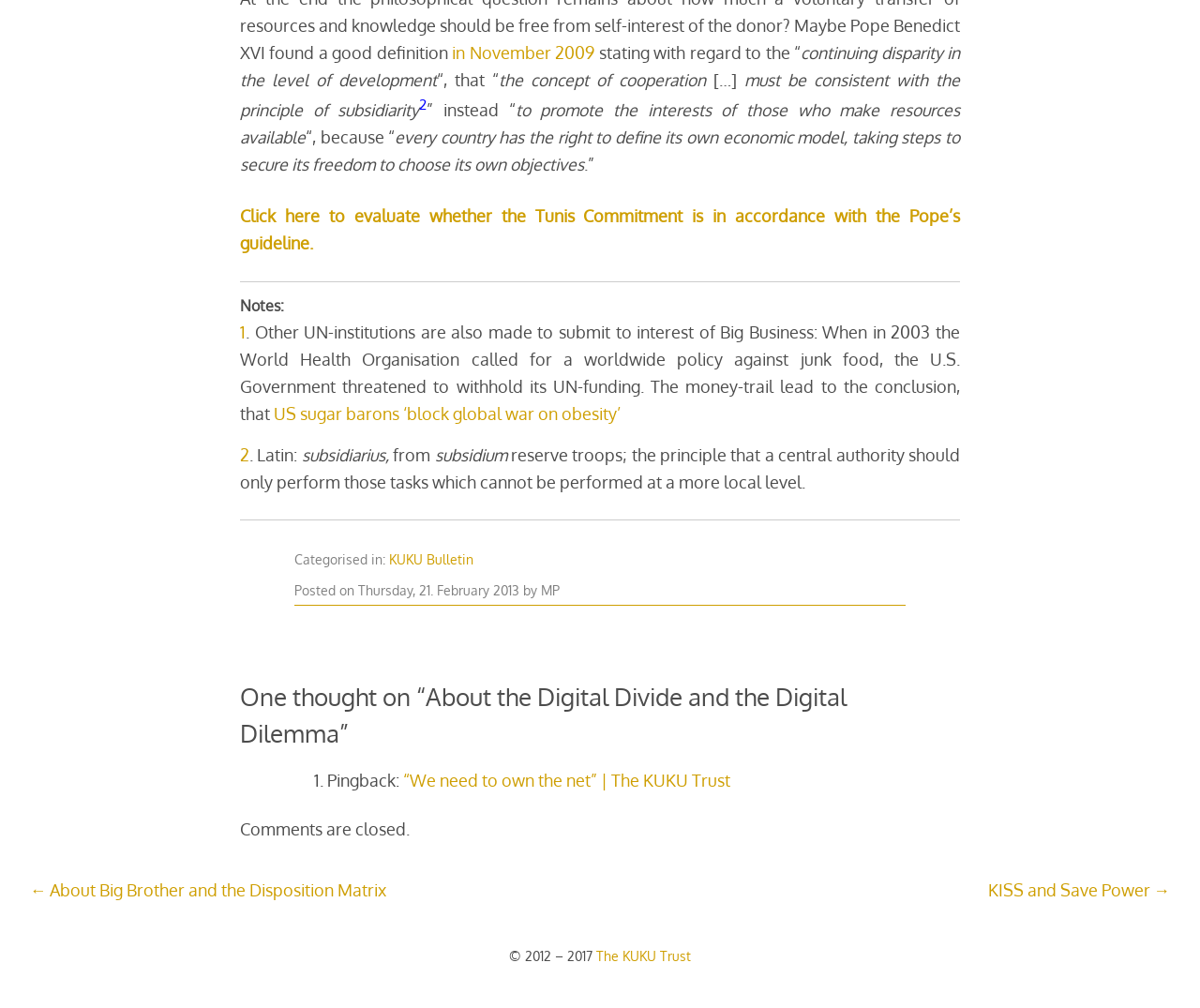Provide a brief response in the form of a single word or phrase:
Who is the author of the post?

MP